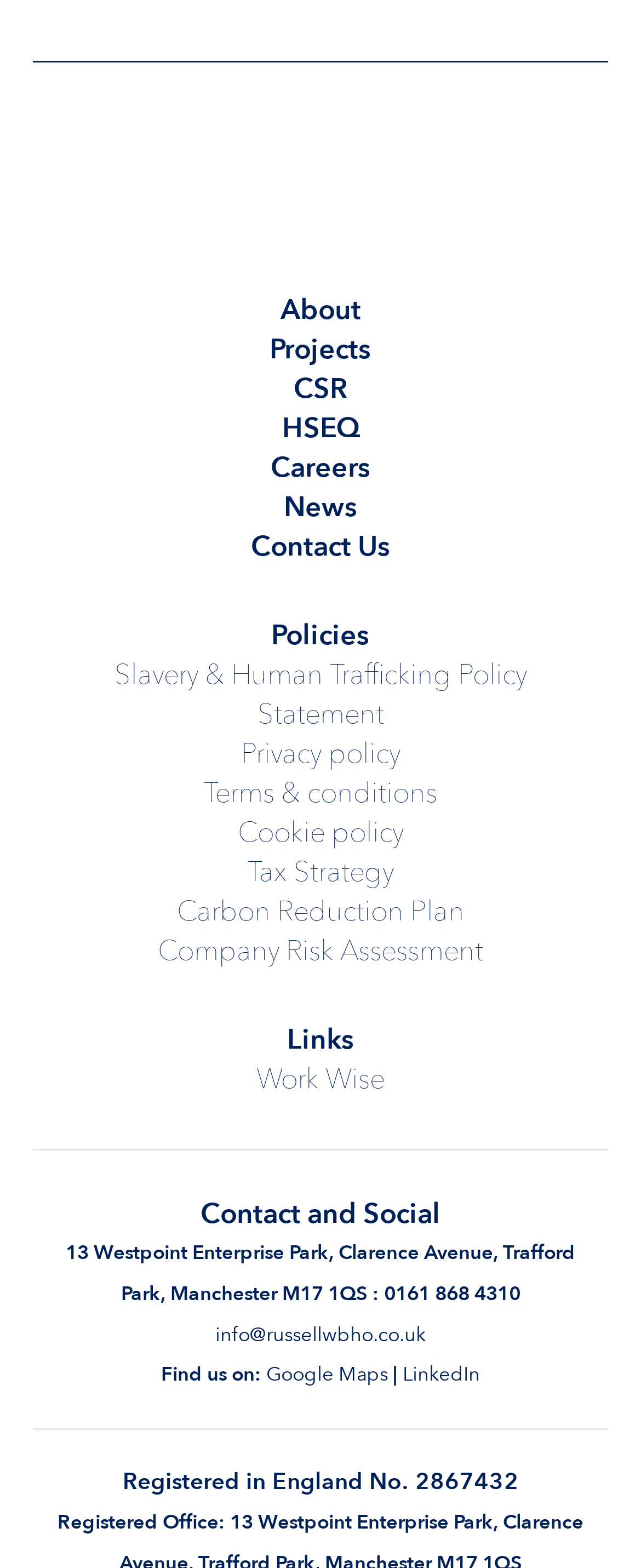Pinpoint the bounding box coordinates of the clickable element to carry out the following instruction: "Click About."

[0.437, 0.186, 0.563, 0.21]